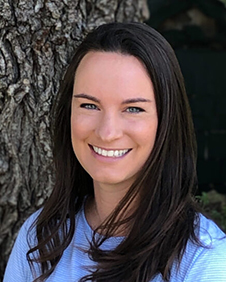What is Christina expecting soon?
Refer to the image and respond with a one-word or short-phrase answer.

A baby boy